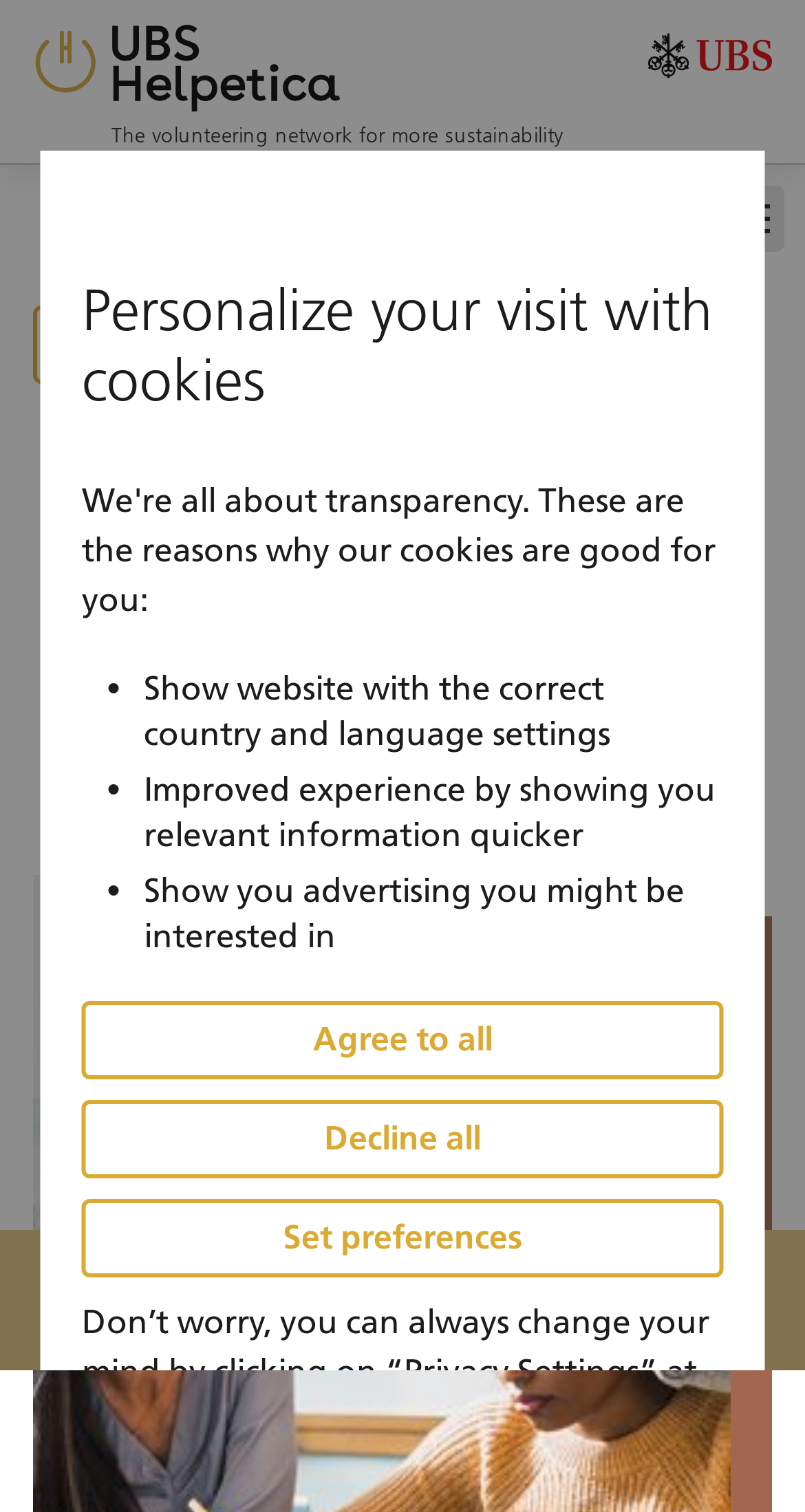Can you pinpoint the bounding box coordinates for the clickable element required for this instruction: "Go to the homepage"? The coordinates should be four float numbers between 0 and 1, i.e., [left, top, right, bottom].

[0.041, 0.016, 0.699, 0.074]